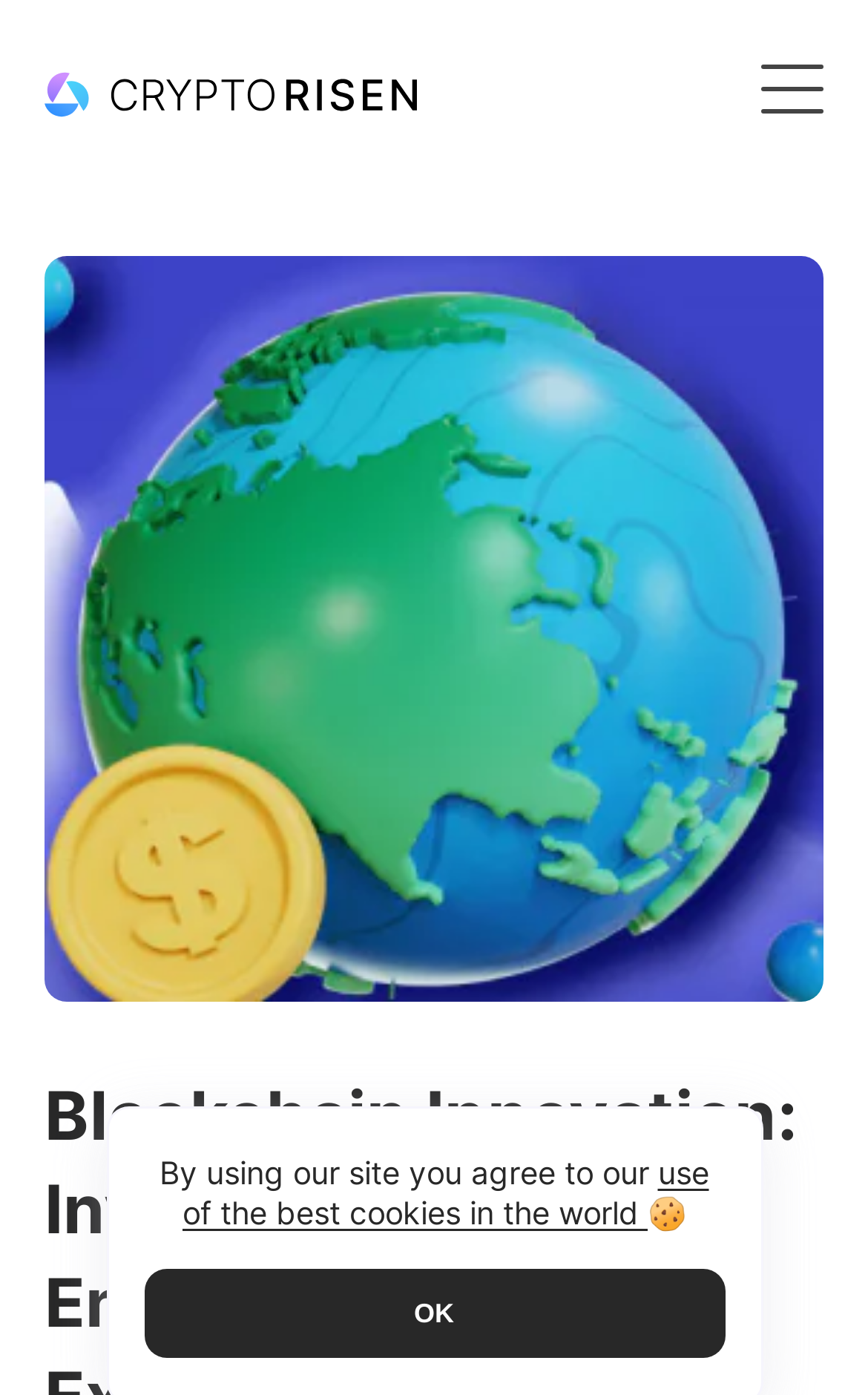What are the categories of content available on the webpage?
Please give a detailed and elaborate explanation in response to the question.

The webpage has a list of links on the left side, which include categories such as Crypto, Bitcoin, Ethereum, Altcoins, Blockchain, Business, DeFi, NFTs, Press Release, and Academy. These categories suggest that the webpage provides content related to these topics.